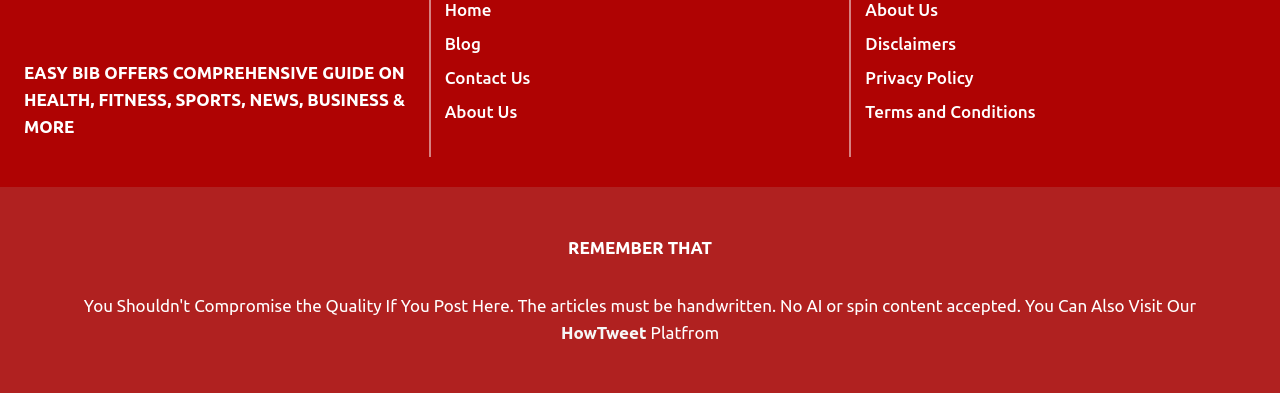What is the purpose of the 'HowTweet' link?
Answer the question in a detailed and comprehensive manner.

The link 'HowTweet' is likely a resource that teaches users how to tweet, possibly providing tips or guidelines on using the Twitter platform effectively.